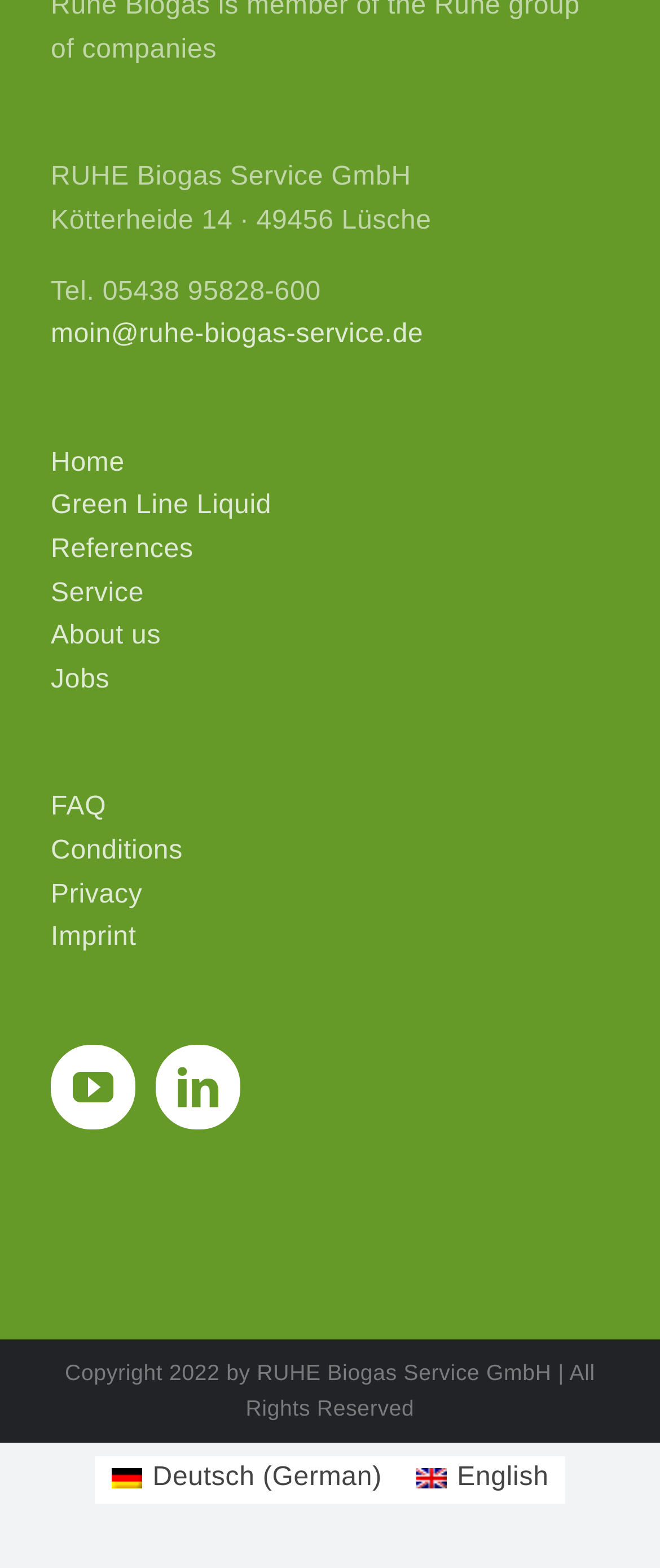Predict the bounding box for the UI component with the following description: "About us".

[0.077, 0.396, 0.244, 0.415]